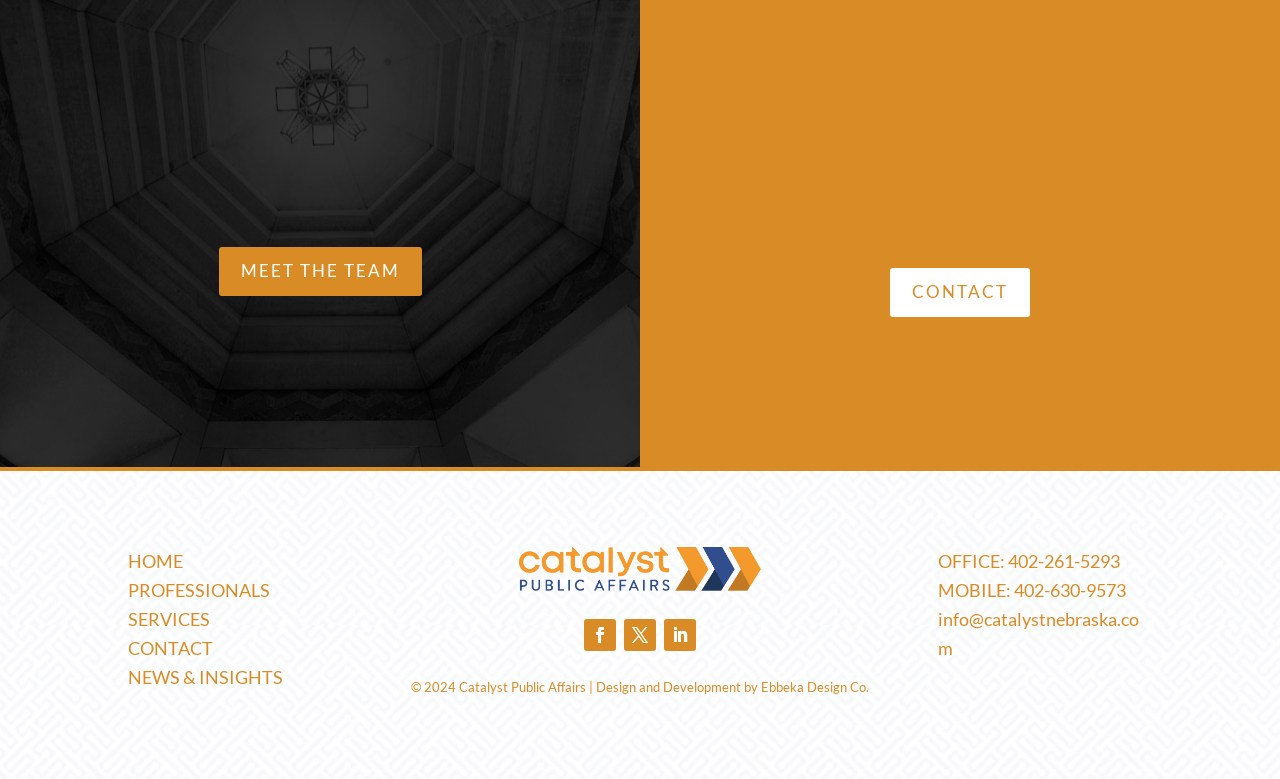Find the bounding box coordinates for the UI element whose description is: "NEWS & INSIGHTS". The coordinates should be four float numbers between 0 and 1, in the format [left, top, right, bottom].

[0.1, 0.854, 0.221, 0.883]